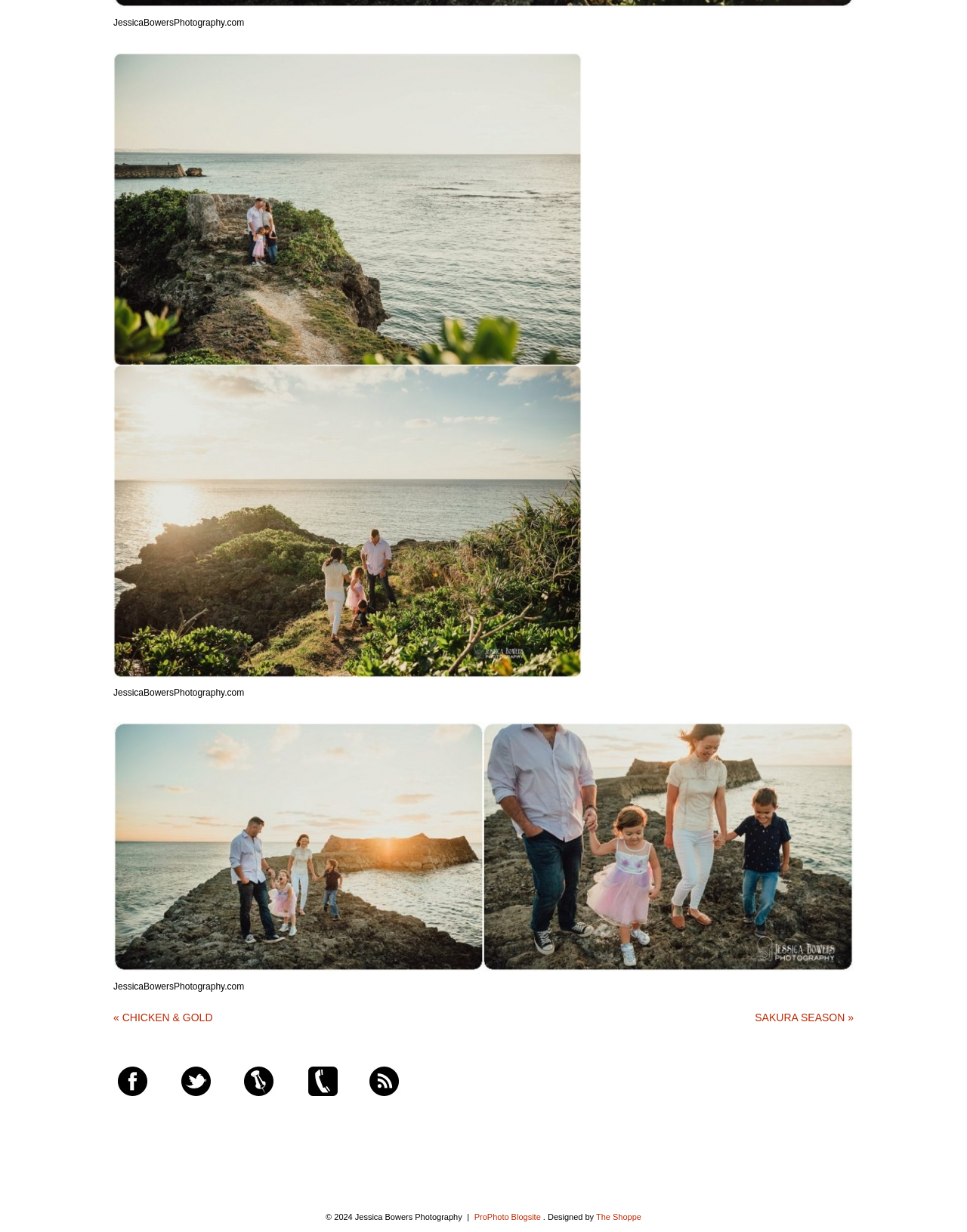What is the text of the link at the top-left of the page?
Based on the screenshot, provide your answer in one word or phrase.

« CHICKEN & GOLD